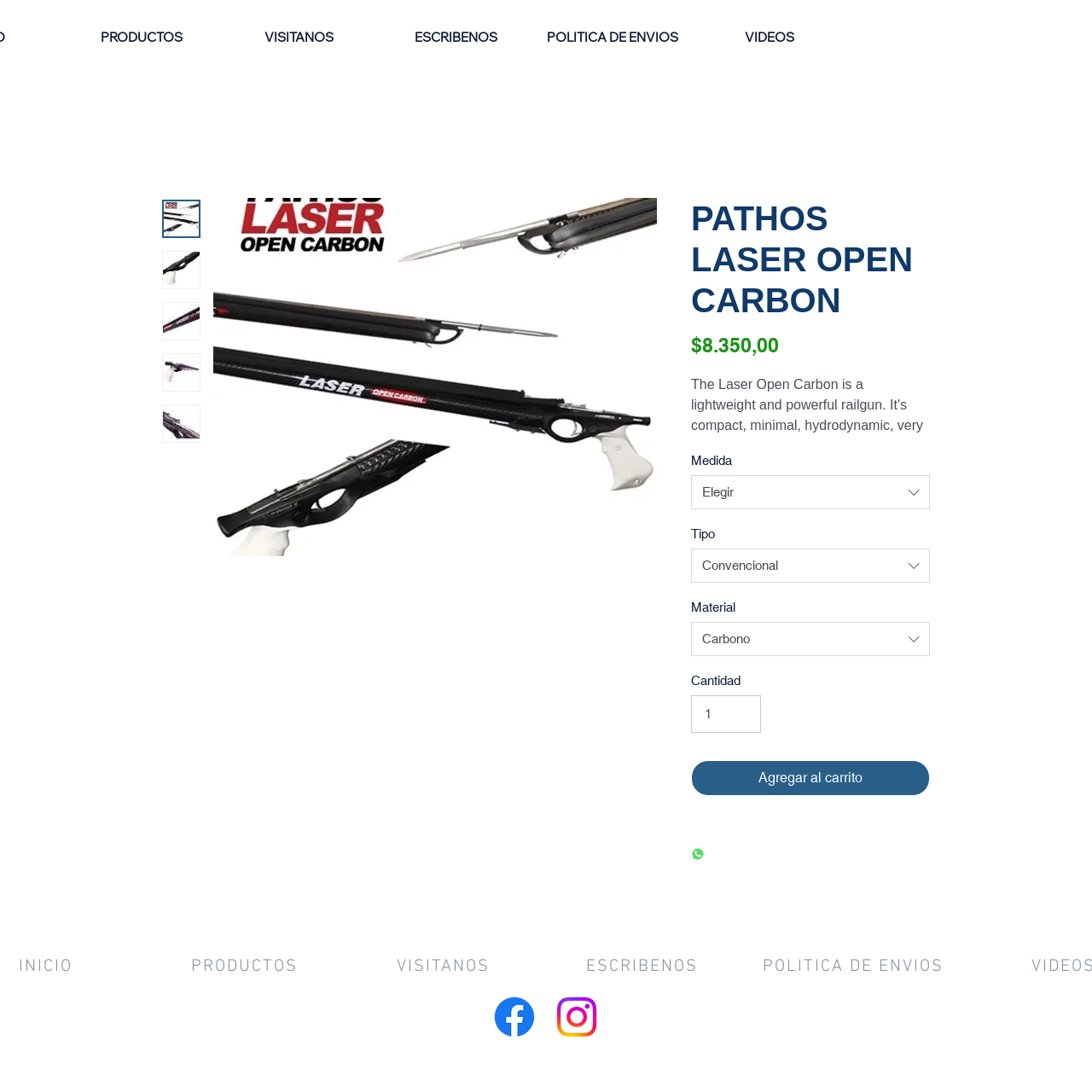Can you specify the bounding box coordinates for the region that should be clicked to fulfill this instruction: "Choose a type from the 'Tipo' listbox".

[0.633, 0.502, 0.852, 0.534]